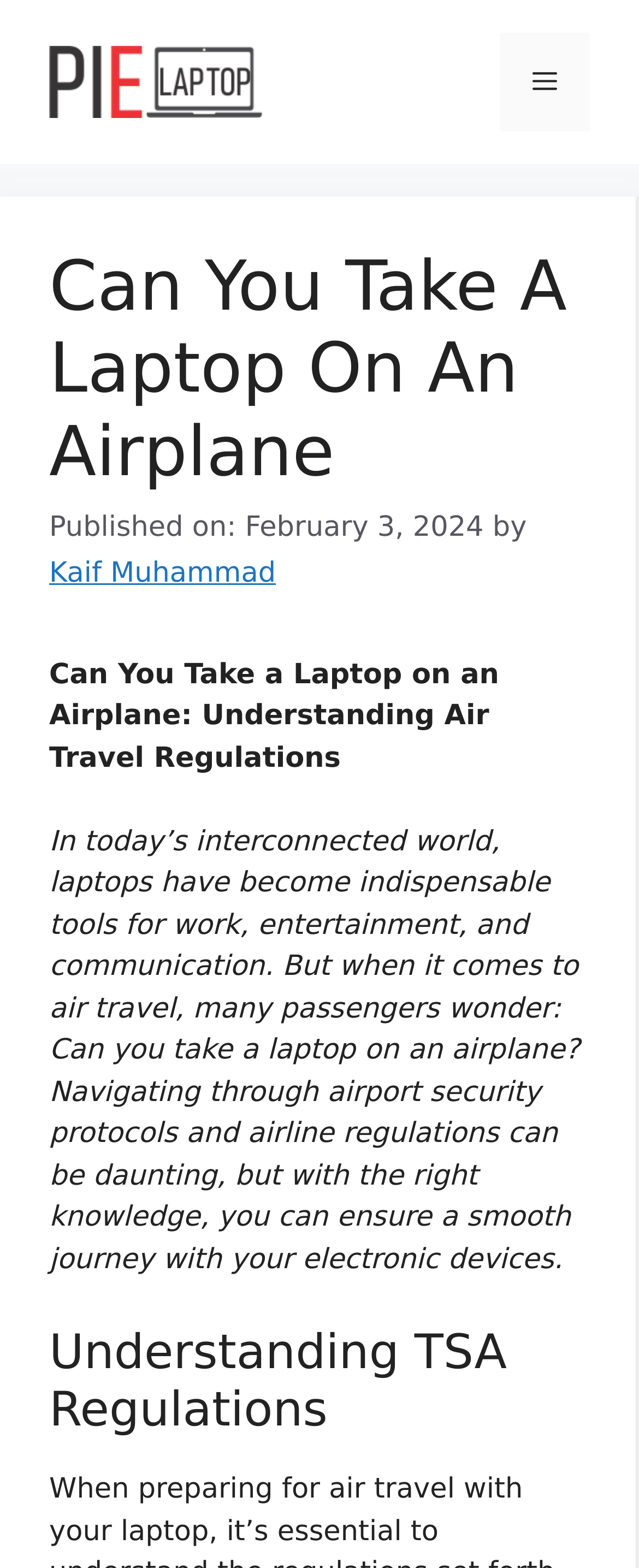Write an extensive caption that covers every aspect of the webpage.

The webpage is about understanding air travel regulations, specifically focusing on whether laptops are allowed on airplanes. At the top of the page, there is a banner with the site's name, "PieLaptop", accompanied by a logo image. To the right of the banner, there is a navigation menu toggle button labeled "Menu".

Below the banner, there is a header section that contains the title "Can You Take A Laptop On An Airplane" in a large font size. Underneath the title, there is a publication date "February 3, 2024" and the author's name "Kaif Muhammad". 

Following the header section, there is a brief summary of the article, which discusses the importance of laptops in today's world and the need to navigate airport security protocols and airline regulations when traveling with electronic devices.

Further down the page, there is a section titled "Understanding TSA Regulations", which likely provides more detailed information on the regulations surrounding laptops on airplanes.